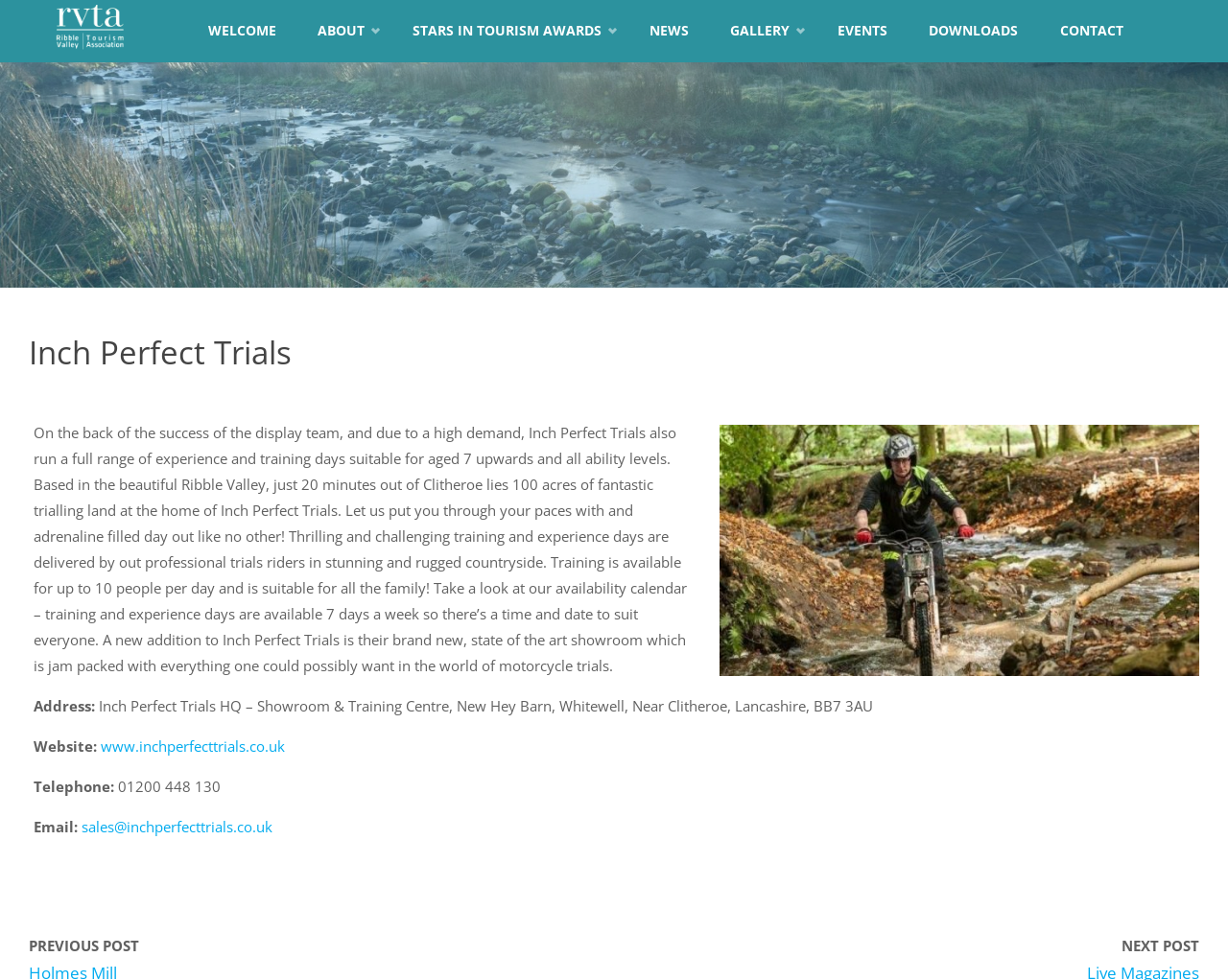Identify and provide the text of the main header on the webpage.

Inch Perfect Trials